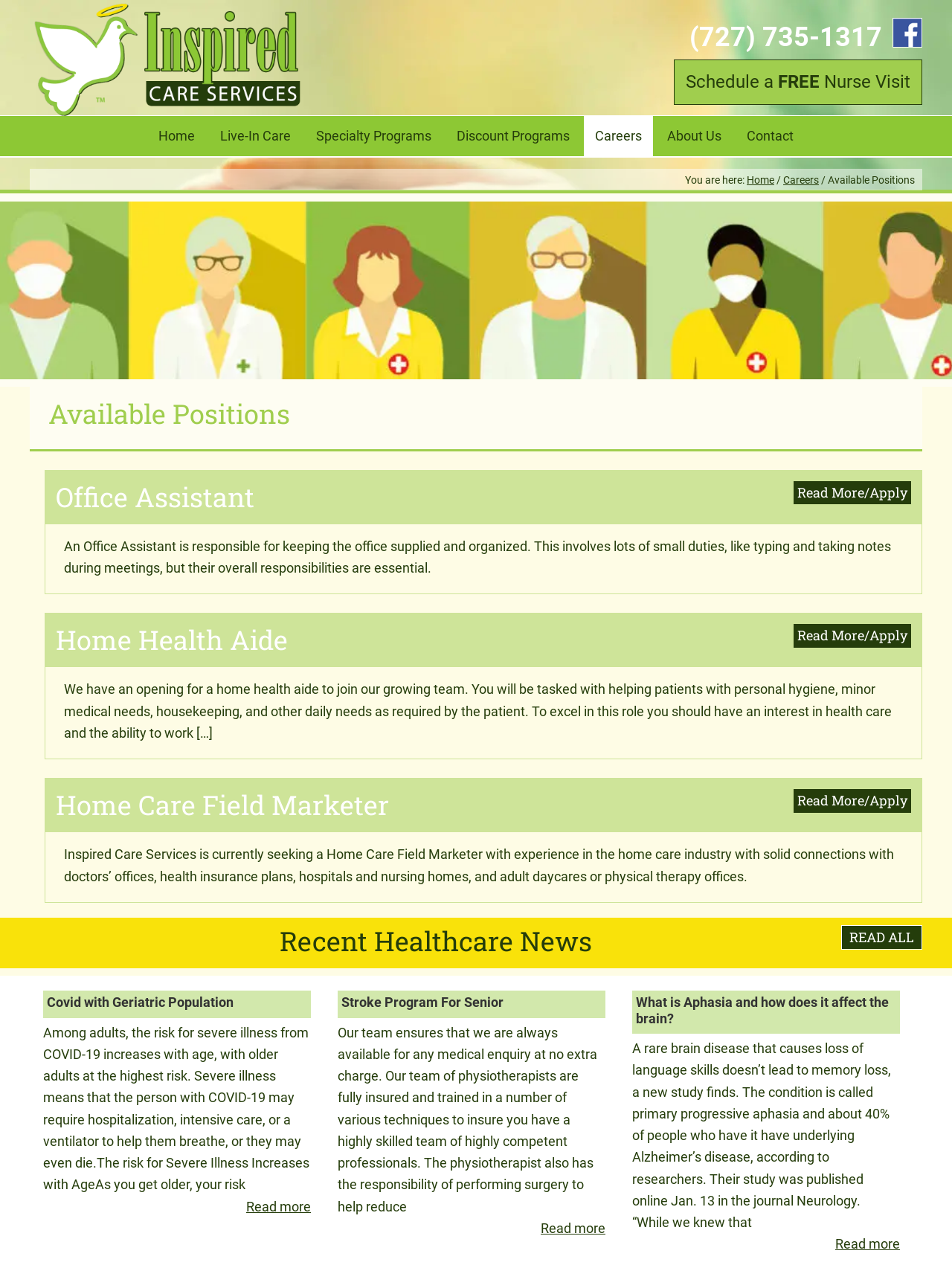Determine the bounding box coordinates of the region that needs to be clicked to achieve the task: "Learn more about 'Stroke Program For Senior'".

[0.355, 0.962, 0.636, 0.979]